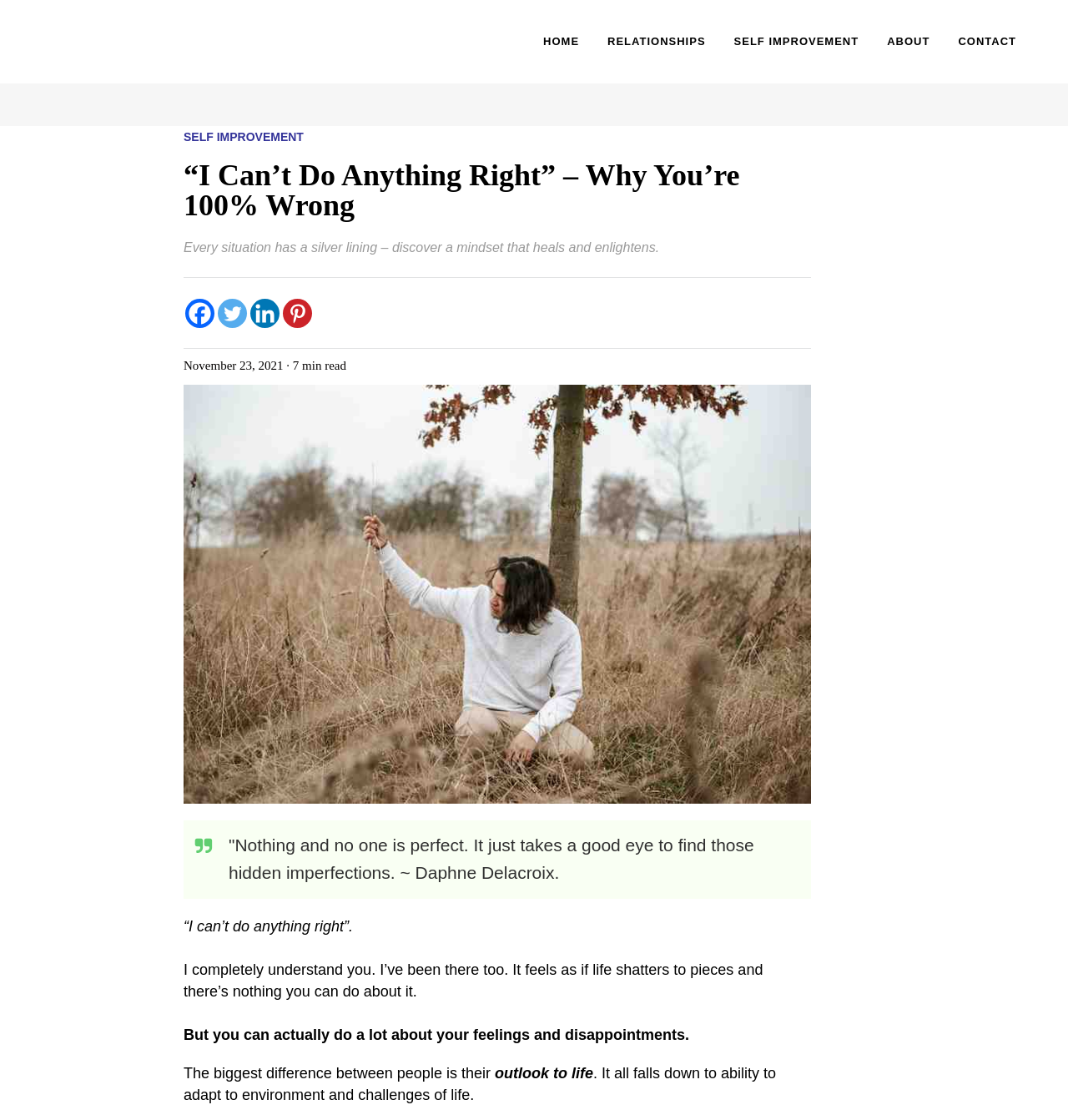Look at the image and answer the question in detail:
What is the topic of the article?

The topic of the article can be determined by looking at the navigation links at the top of the page, which include 'HOME', 'RELATIONSHIPS', 'SELF IMPROVEMENT', 'ABOUT', and 'CONTACT'. The current page is focused on 'SELF IMPROVEMENT' as indicated by the link with the same text. Additionally, the article's title '“I Can’t Do Anything Right” – Why You’re 100% Wrong' also suggests that the topic is related to self improvement.